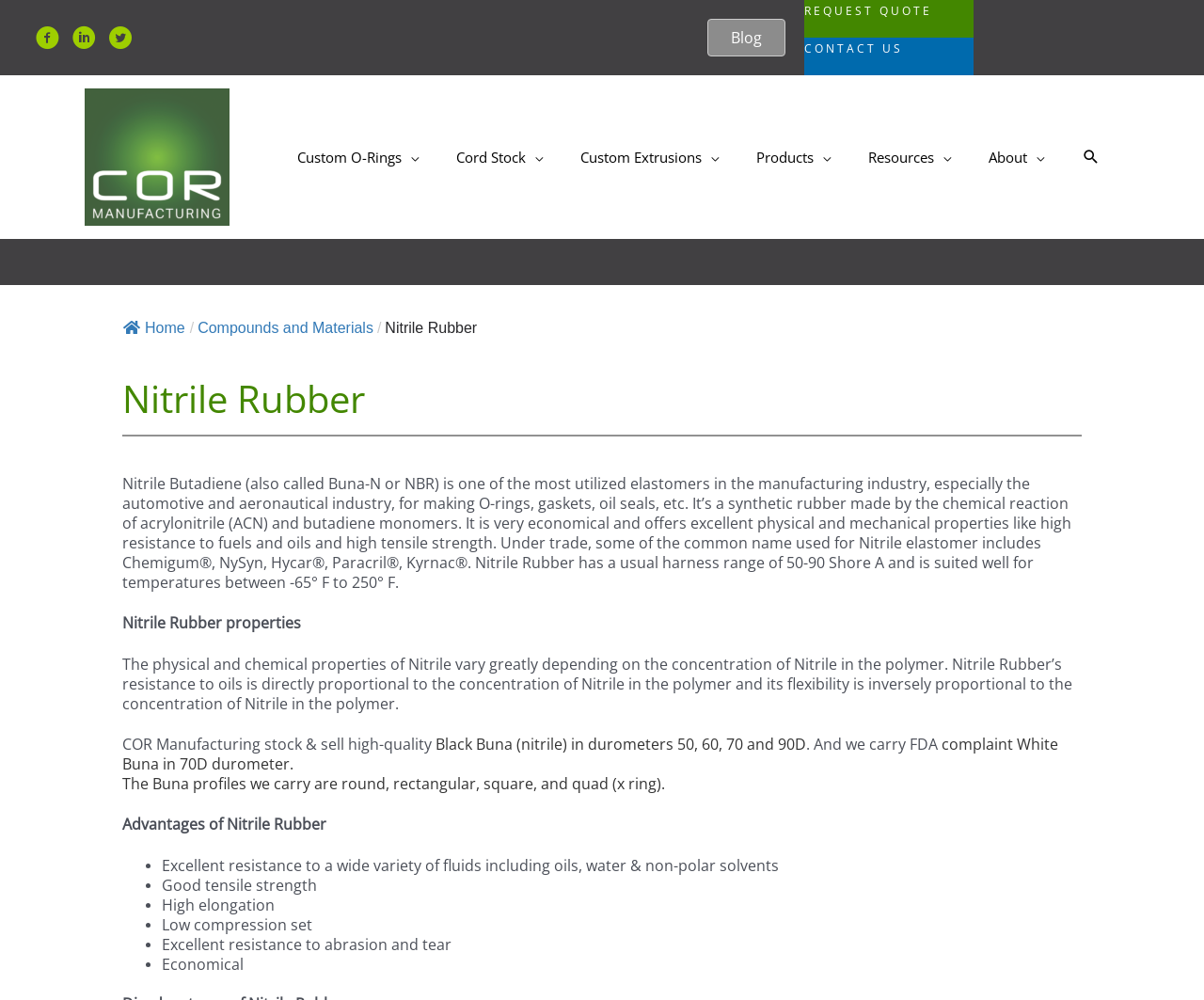Provide the bounding box coordinates for the area that should be clicked to complete the instruction: "Contact us".

[0.668, 0.038, 0.808, 0.075]